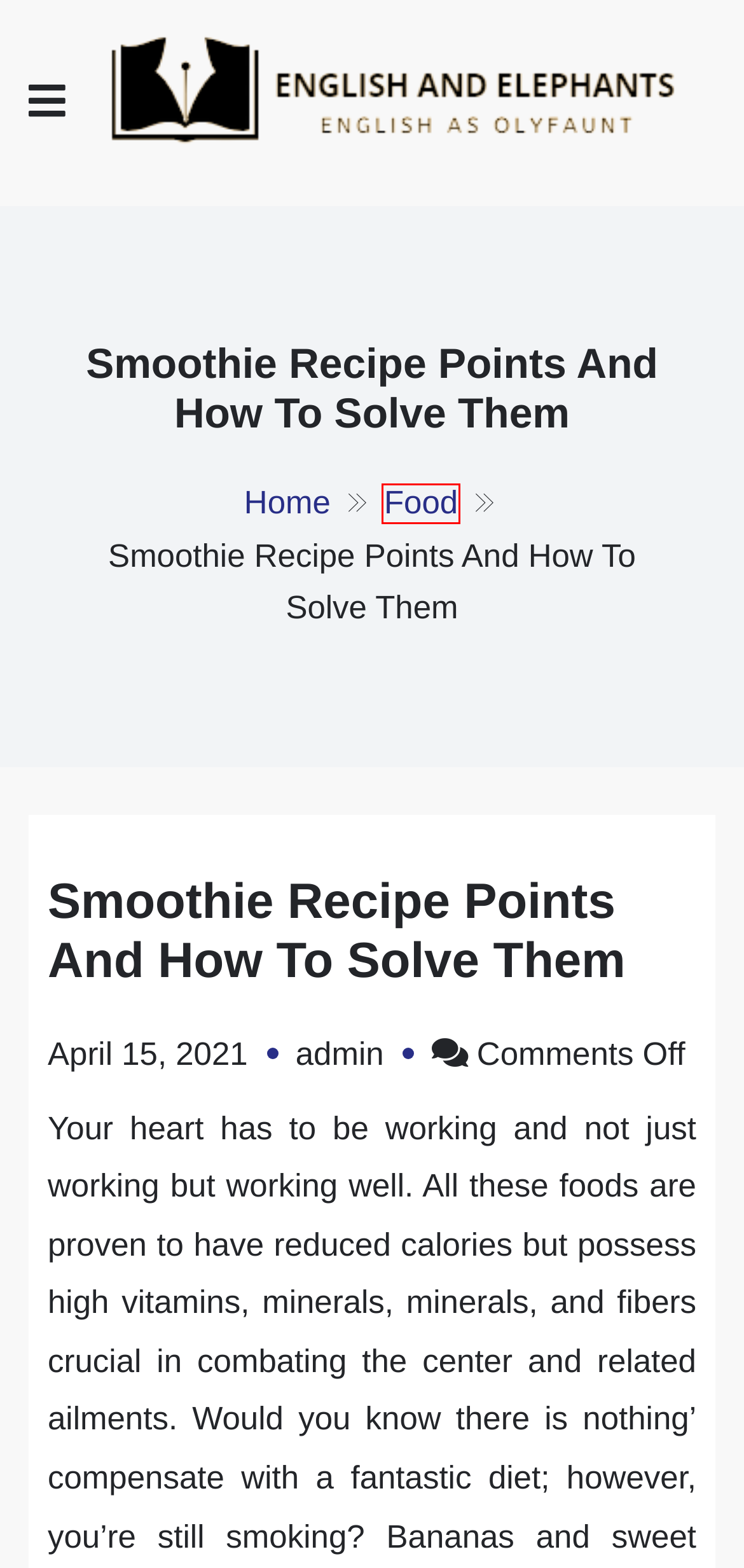You are presented with a screenshot of a webpage that includes a red bounding box around an element. Determine which webpage description best matches the page that results from clicking the element within the red bounding box. Here are the candidates:
A. Health Advice – English And Elephants
B. Navigating the Waters of Blue Fin Tuna Strain for Ultimate Relaxation – English And Elephants
C. English And Elephants – English as olyfaunt
D. admin – English And Elephants
E. 🍏 Nejlepší smoothie recepty pro vaše zdraví (100+ receptů)
F. Food – English And Elephants
G. Tech – English And Elephants
H. Fracturing The Tiktok Fans Code – English And Elephants

F